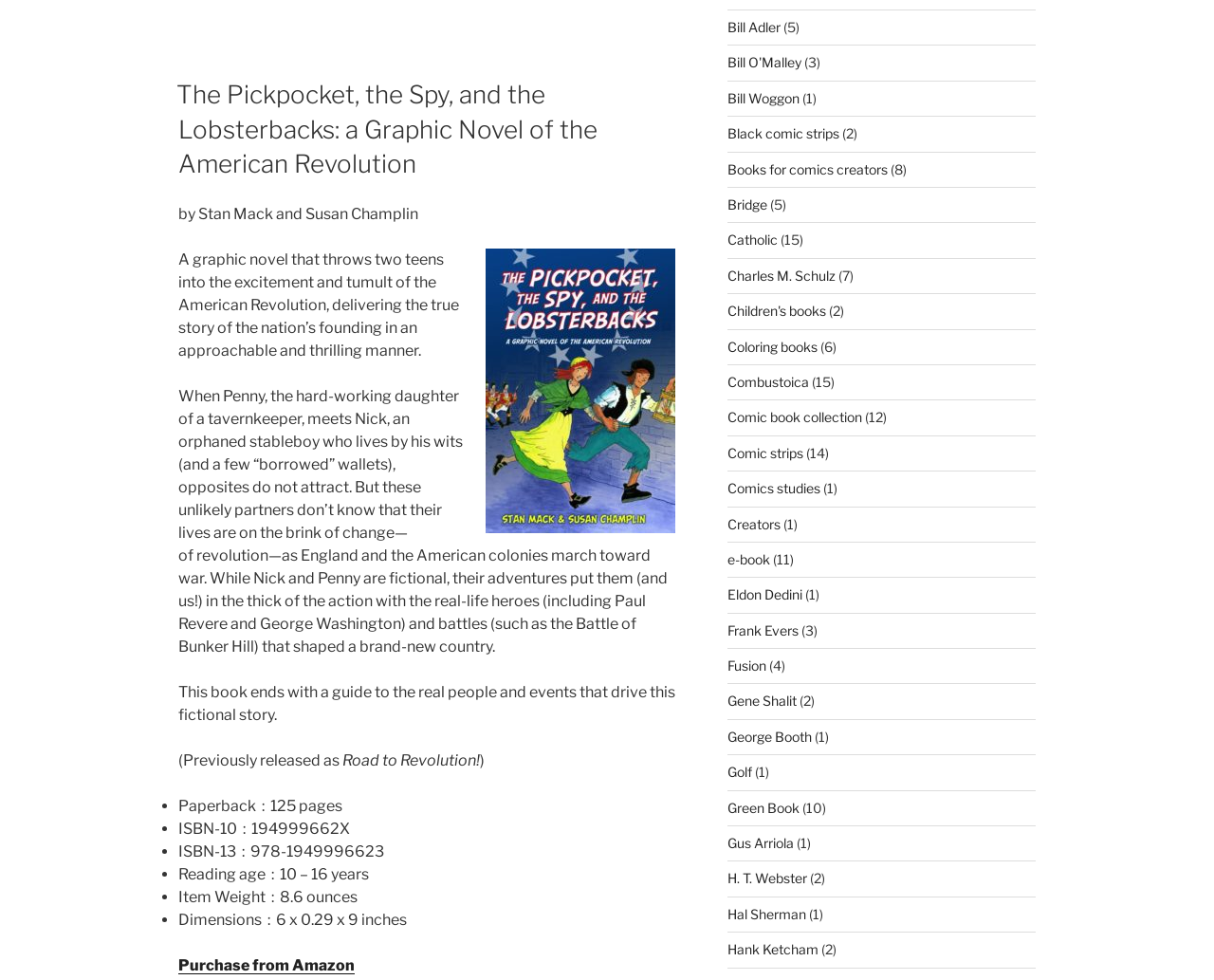Pinpoint the bounding box coordinates of the area that must be clicked to complete this instruction: "Learn more about the author Stan Mack".

[0.147, 0.209, 0.345, 0.228]